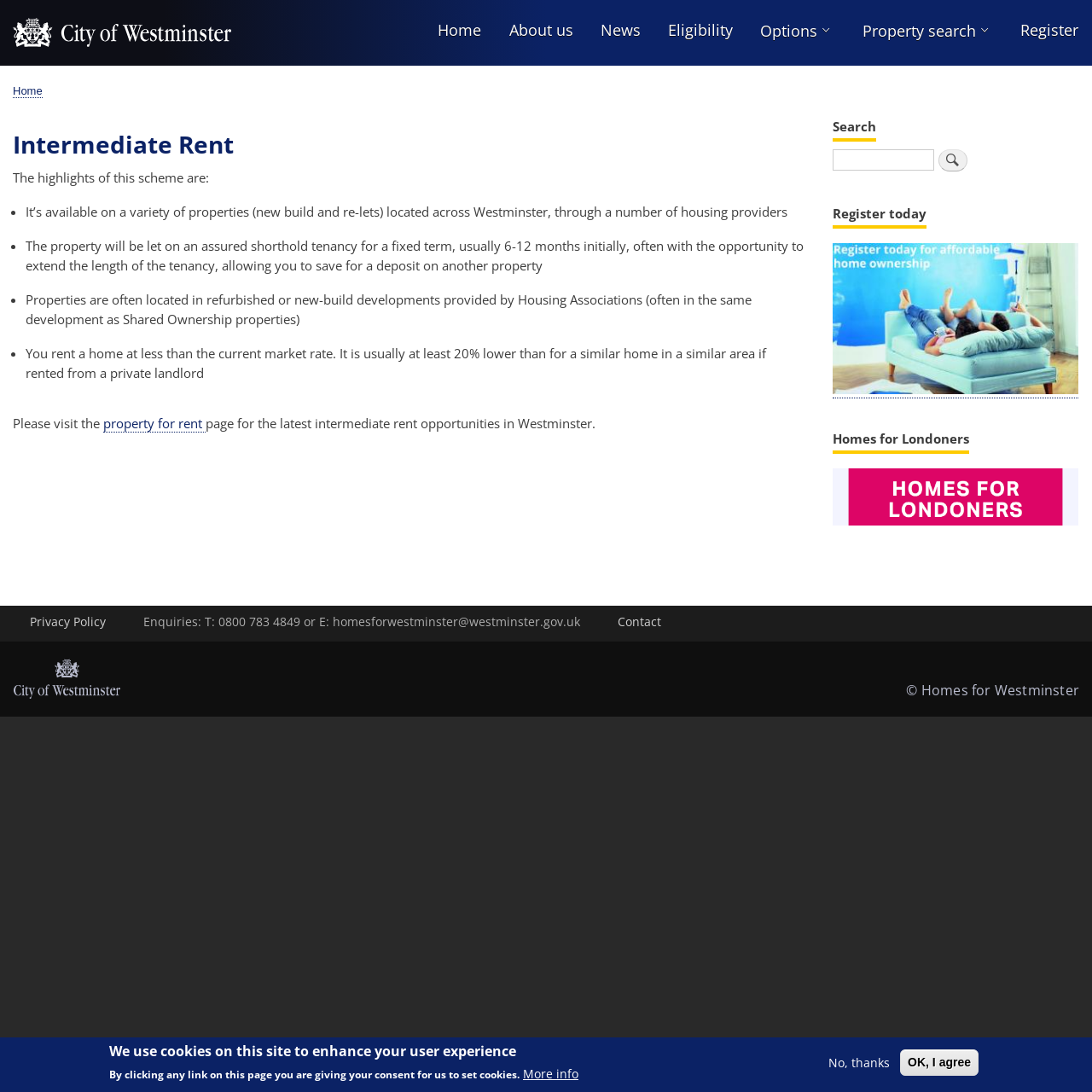Please find the bounding box coordinates of the element that must be clicked to perform the given instruction: "Click on 'Home'". The coordinates should be four float numbers from 0 to 1, i.e., [left, top, right, bottom].

[0.012, 0.012, 0.212, 0.049]